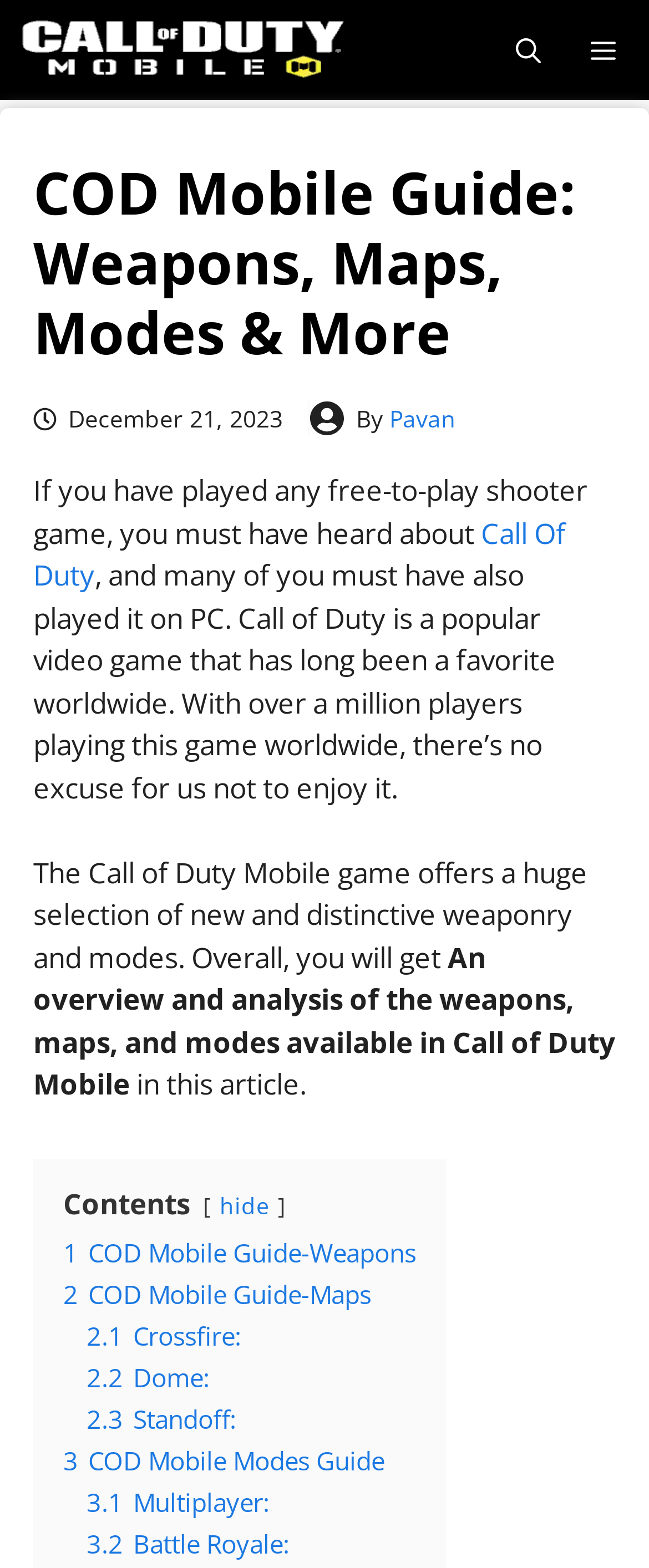Locate the bounding box coordinates of the clickable part needed for the task: "Open the search bar".

[0.756, 0.0, 0.872, 0.064]